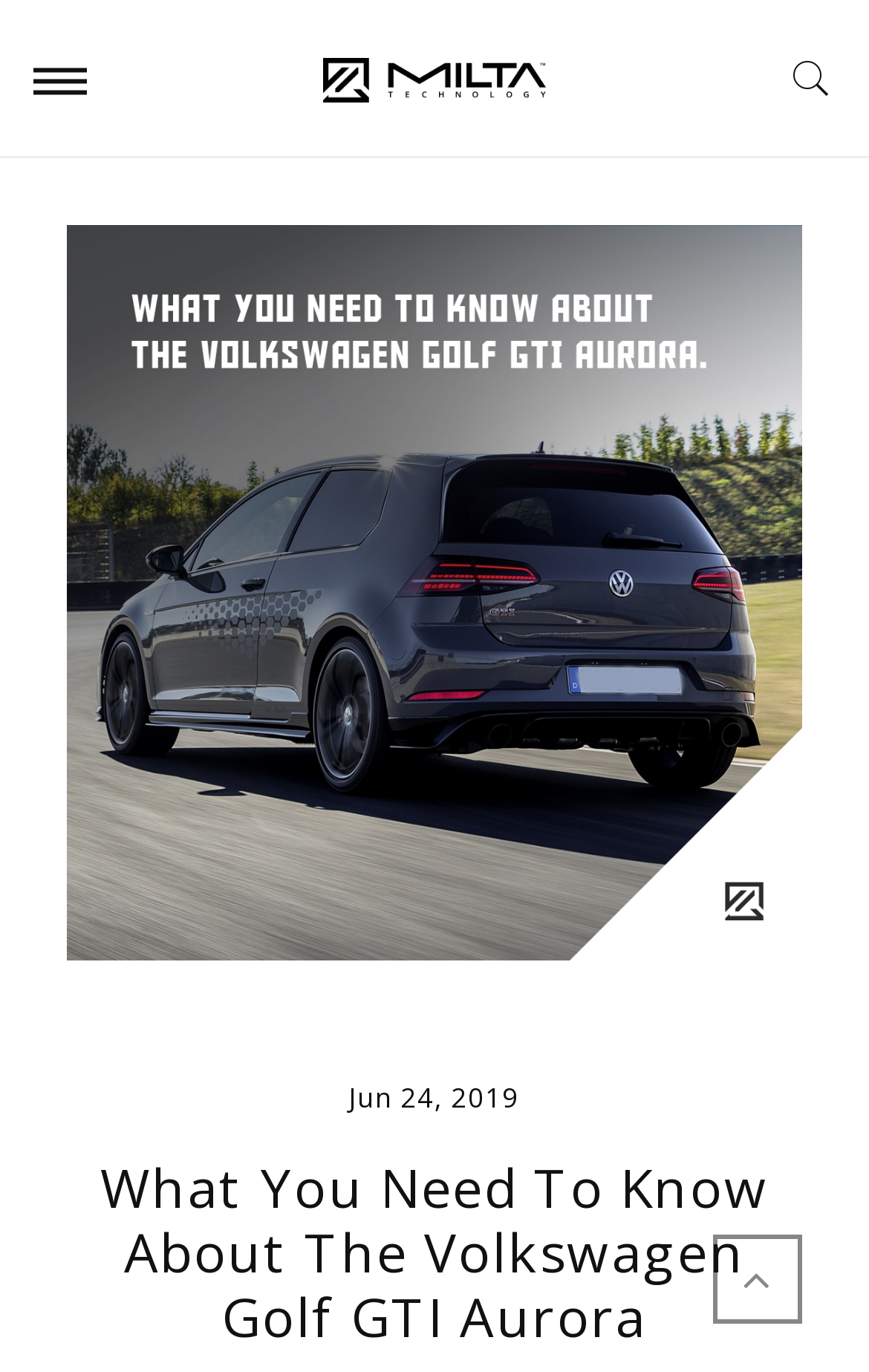What is the icon on the top right corner of the webpage?
Using the image as a reference, give an elaborate response to the question.

The webpage has an icon on the top right corner, which is represented by the Unicode character 'ue618'. This icon is likely a share or social media button.